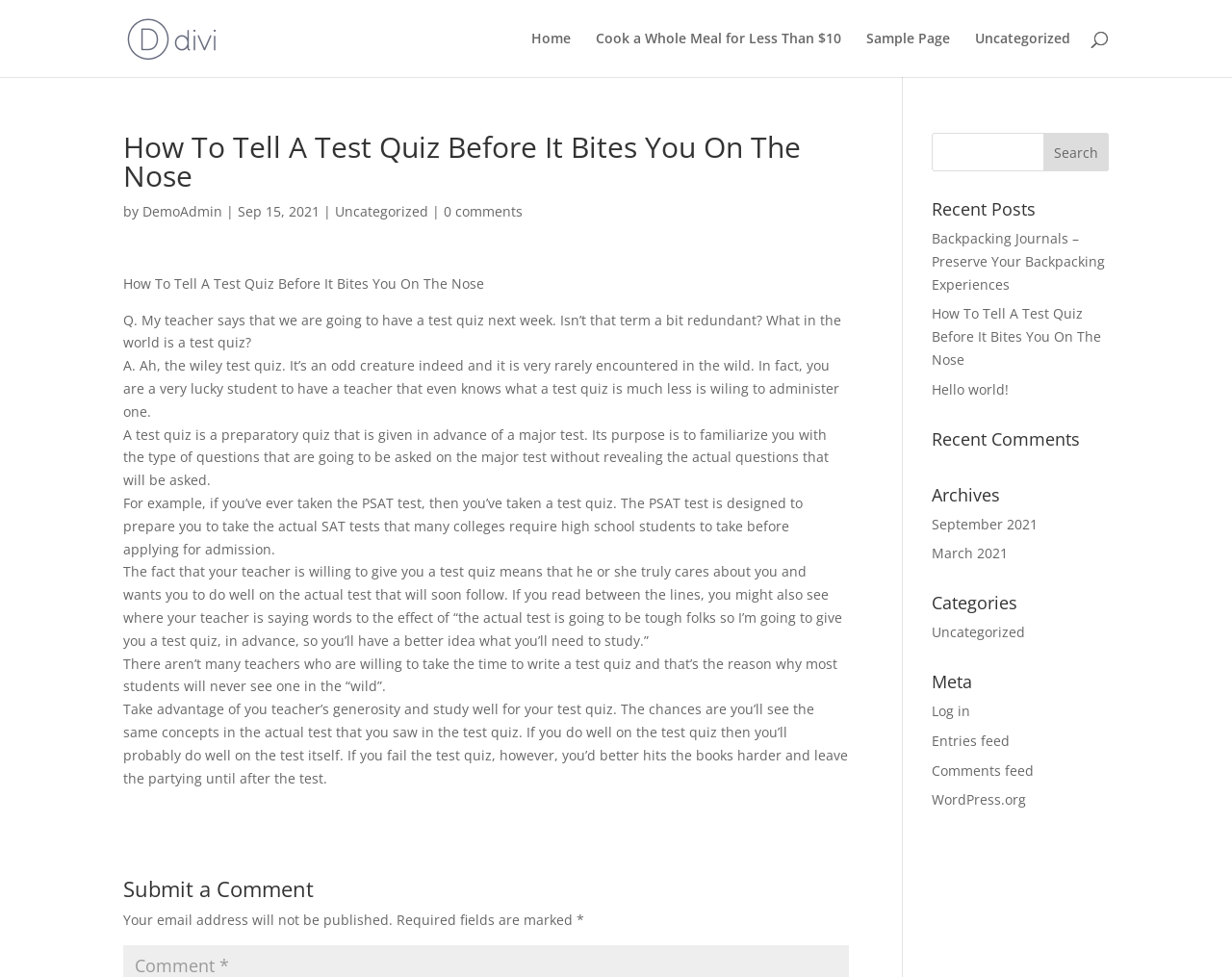Please identify the bounding box coordinates of the element that needs to be clicked to execute the following command: "Read the article about cooking a whole meal for less than $10". Provide the bounding box using four float numbers between 0 and 1, formatted as [left, top, right, bottom].

[0.484, 0.033, 0.683, 0.079]